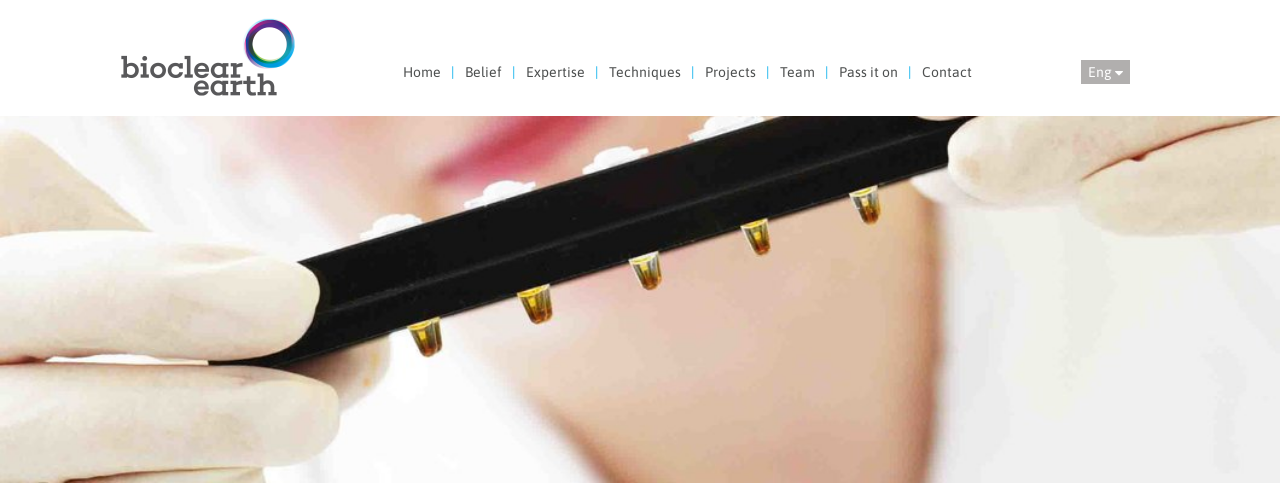Describe all the elements in the image with great detail.

The image shows a close-up view of a laboratory scene, where a person wearing white gloves is handling a testing device with multiple small openings, likely for sample analysis or testing. This image embodies the hands-on approach of Bioclear Earth Laboratory, emphasizing their commitment to scientific research and experimentation. The background is slightly blurred, directing focus to the device, which appears to be an integral part of their testing processes. This visual representation aligns with Bioclear Earth’s mission to conduct innovative research and standardize tests in their laboratory environment.